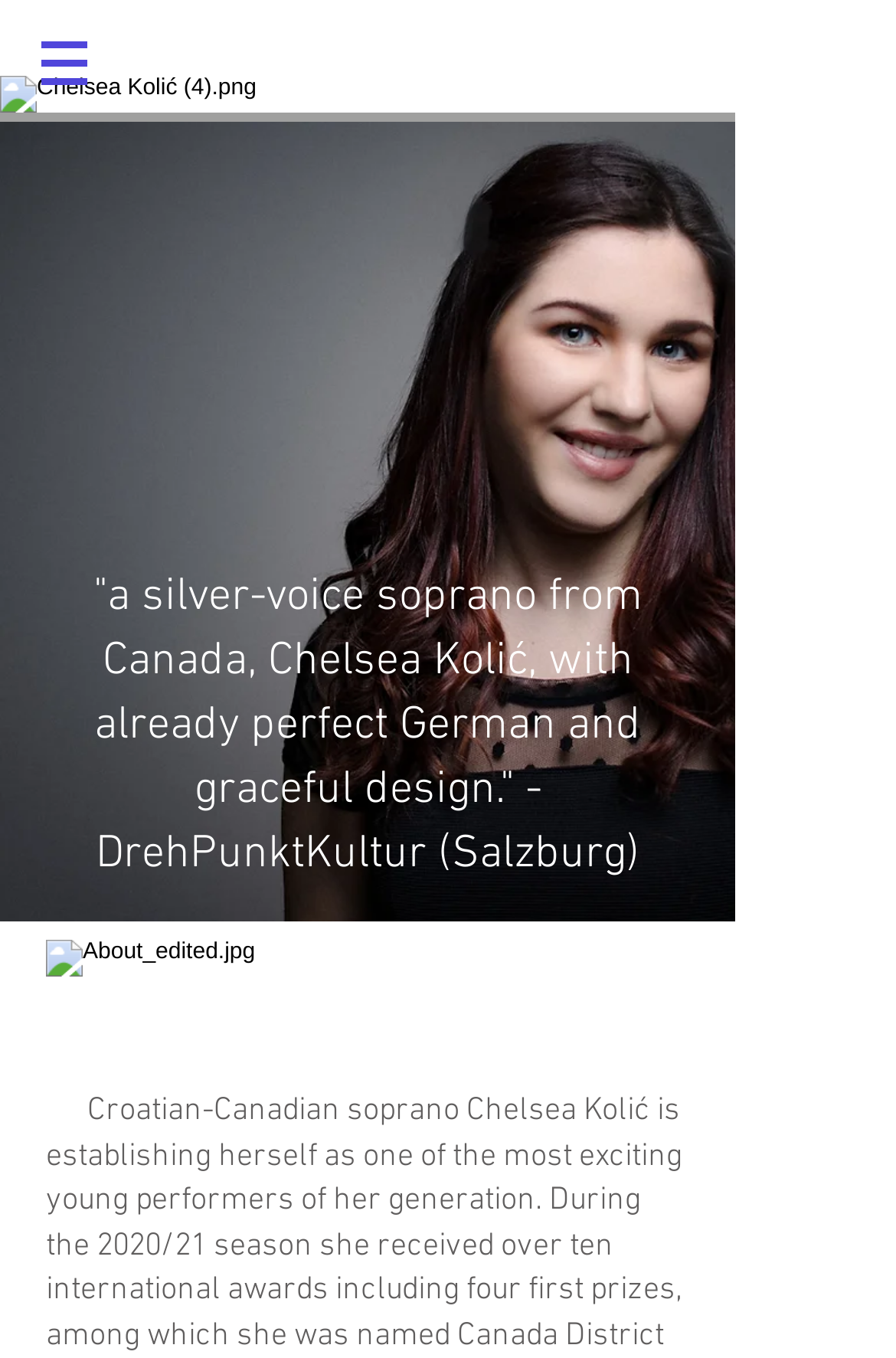What is the content of the image below the text?
Utilize the image to construct a detailed and well-explained answer.

Based on the image description 'About_edited.jpg' and its position below the text, it appears that the image is related to the 'About' page of the website.